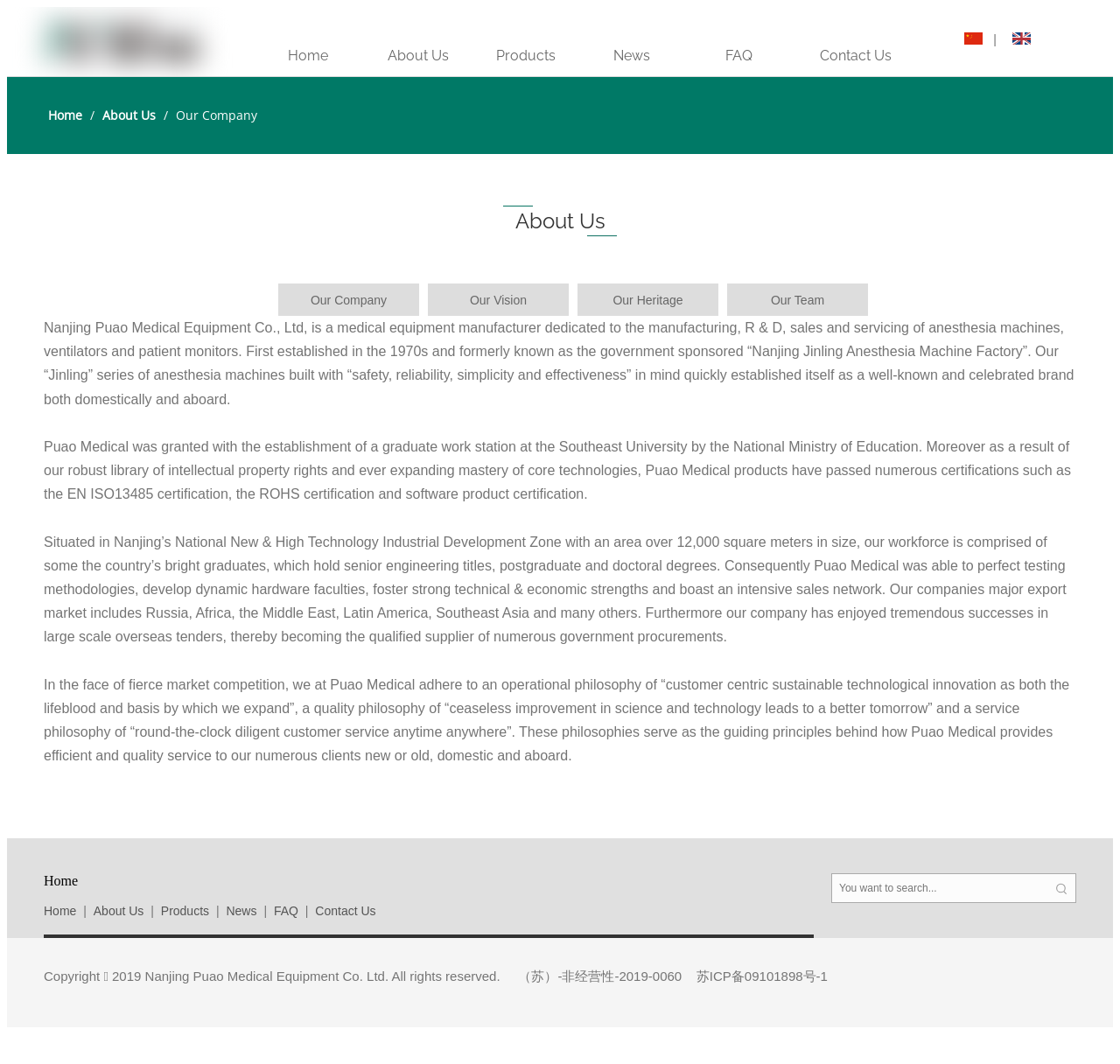Refer to the image and answer the question with as much detail as possible: What is the certification obtained by Puao Medical products?

The certification obtained by Puao Medical products is mentioned in the paragraph 'Moreover as a result of our robust library of intellectual property rights and ever expanding mastery of core technologies, Puao Medical products have passed numerous certifications such as the EN ISO13485 certification...'.